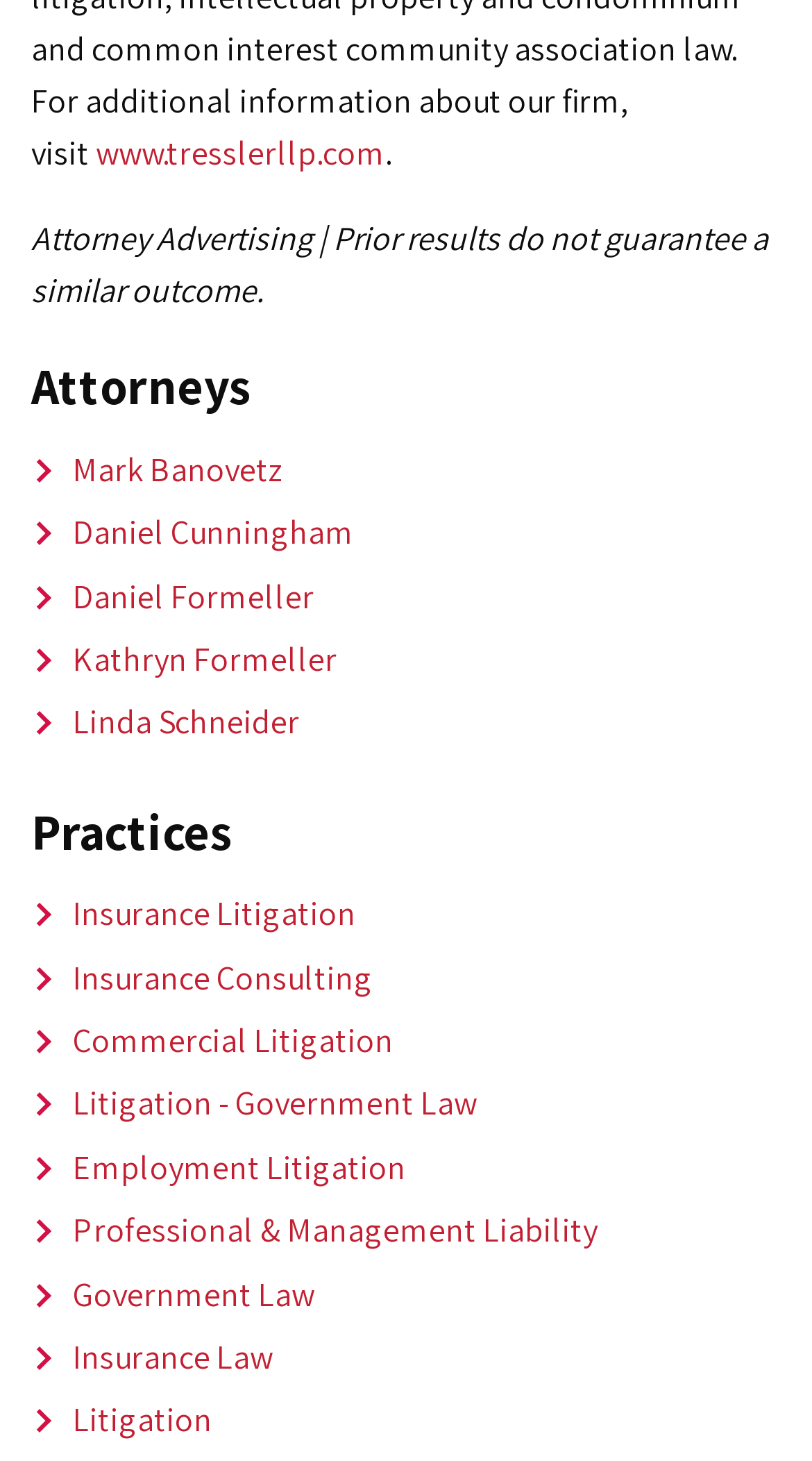Please provide a brief answer to the following inquiry using a single word or phrase:
What is the name of the law firm?

Tressler LLP